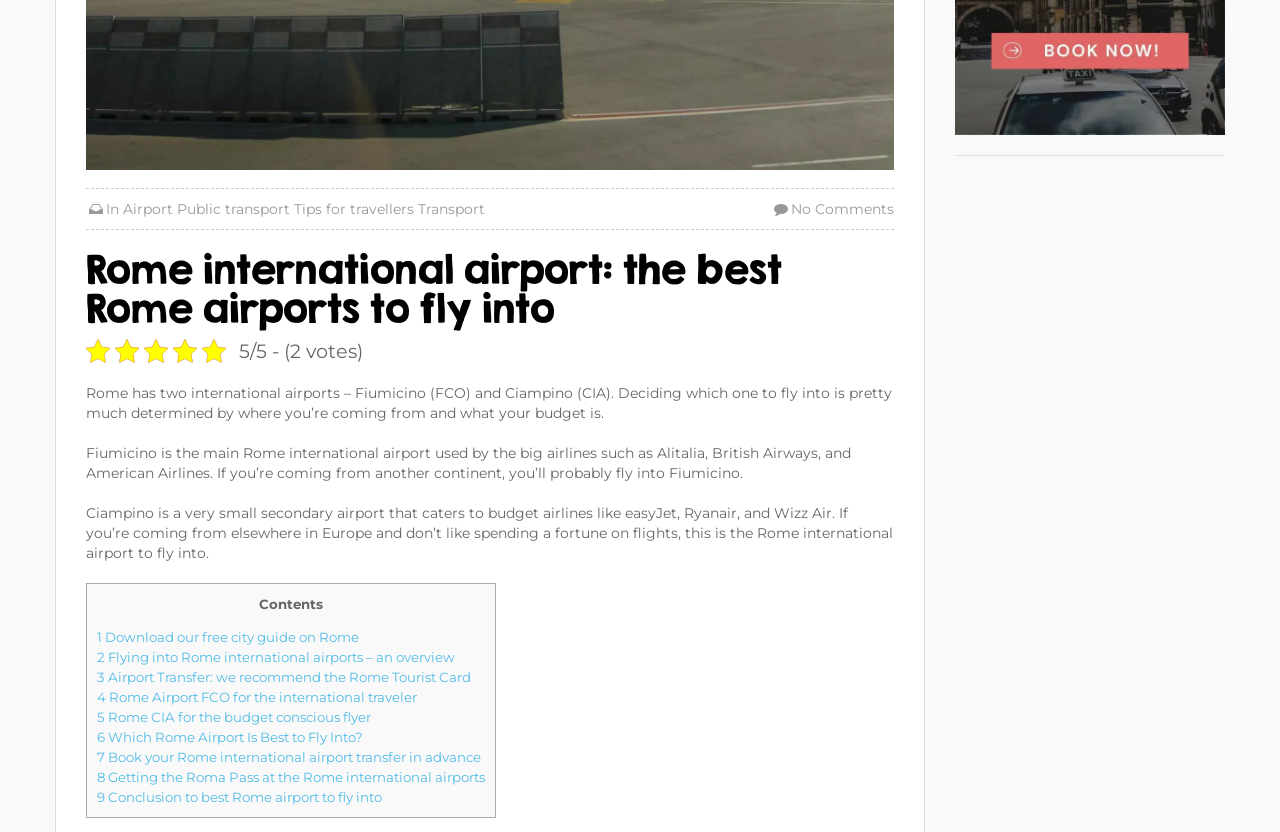Provide the bounding box coordinates of the HTML element this sentence describes: "Public transport". The bounding box coordinates consist of four float numbers between 0 and 1, i.e., [left, top, right, bottom].

[0.138, 0.24, 0.226, 0.262]